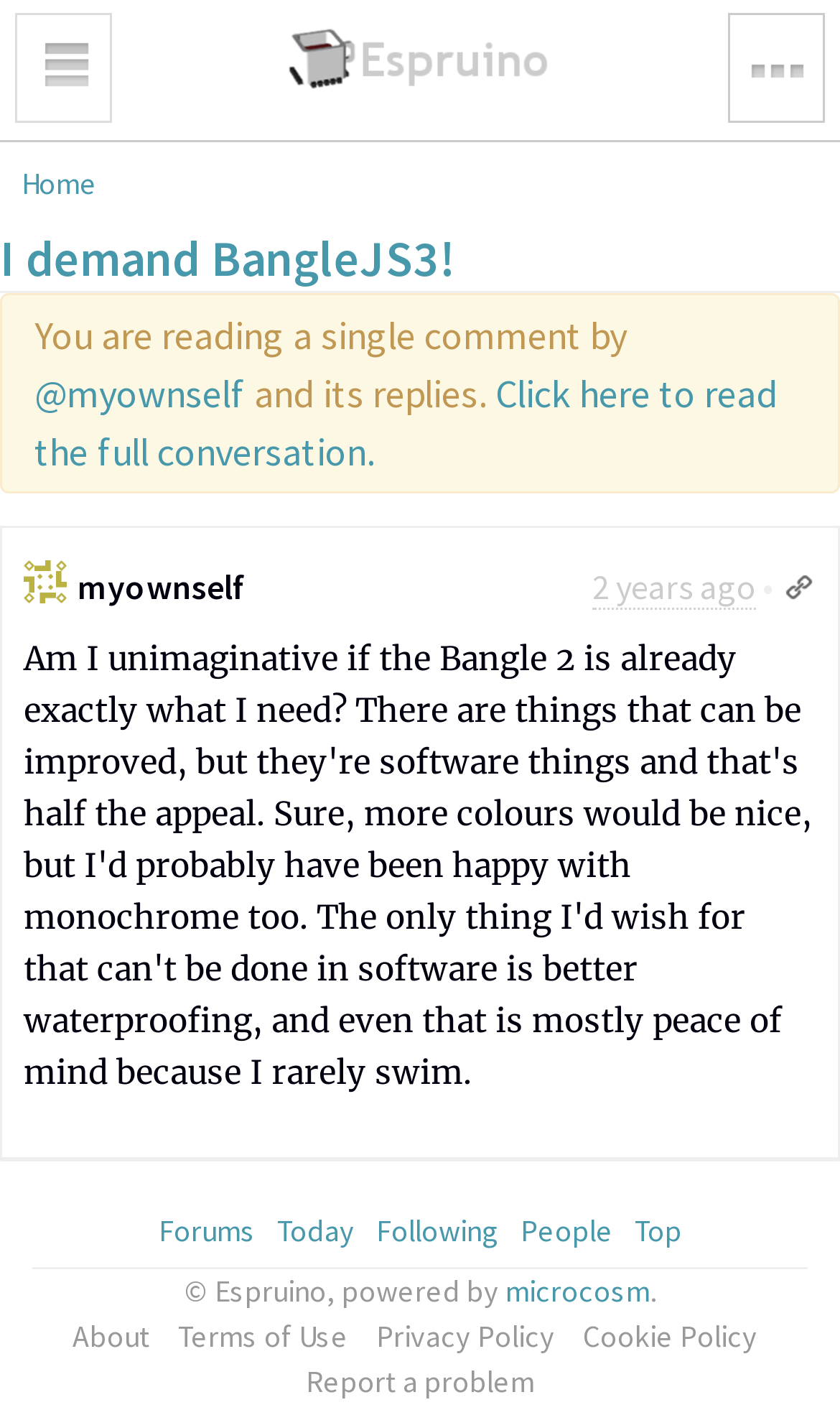What is the copyright information on the webpage? Please answer the question using a single word or phrase based on the image.

Espruino